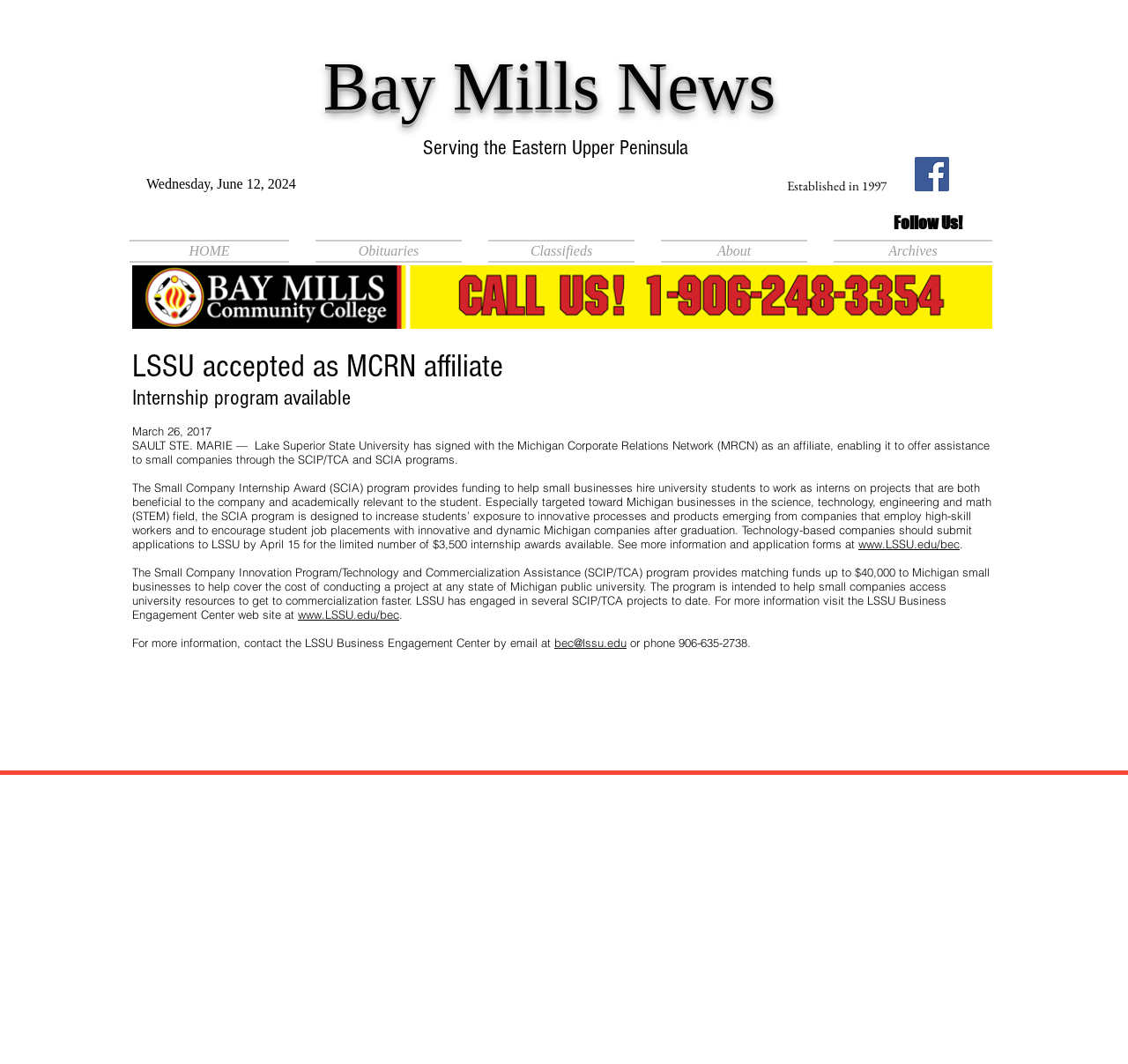Predict the bounding box of the UI element based on this description: "aria-label="Facebook Social Icon"".

[0.811, 0.147, 0.841, 0.18]